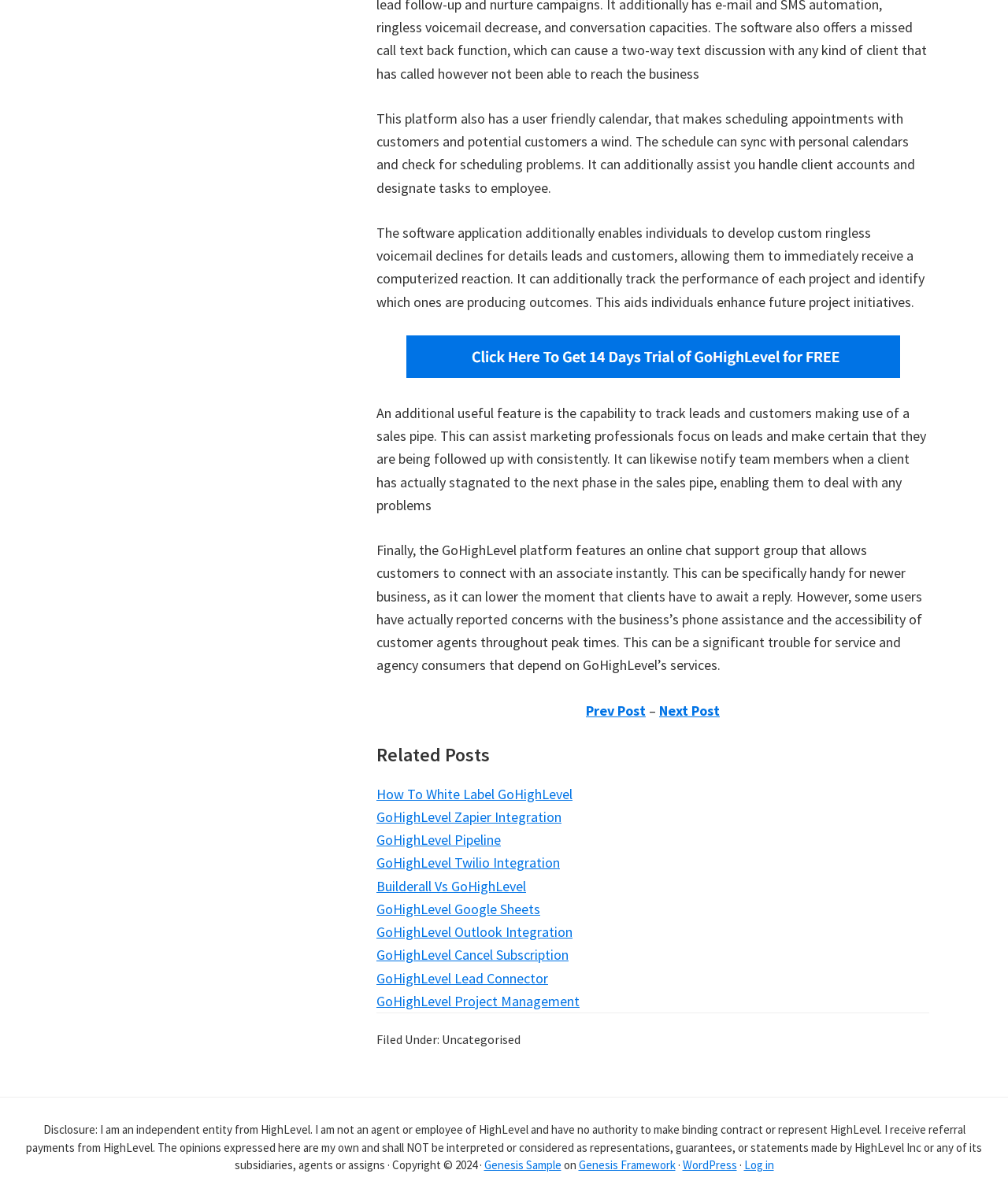Identify the coordinates of the bounding box for the element that must be clicked to accomplish the instruction: "Explore 'Genesis Framework'".

[0.574, 0.98, 0.67, 0.993]